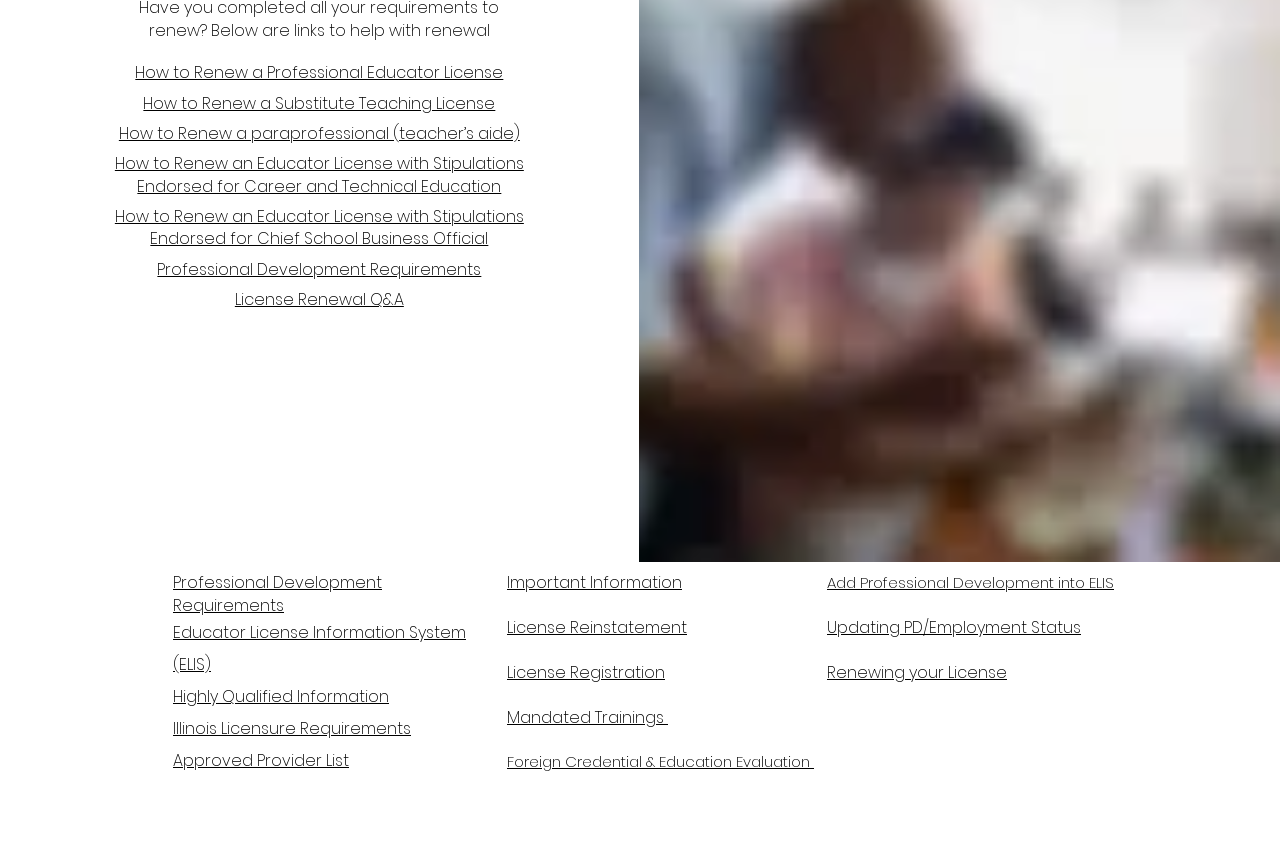Find the bounding box coordinates of the element's region that should be clicked in order to follow the given instruction: "Access the Educator License Information System (ELIS)". The coordinates should consist of four float numbers between 0 and 1, i.e., [left, top, right, bottom].

[0.135, 0.734, 0.364, 0.799]